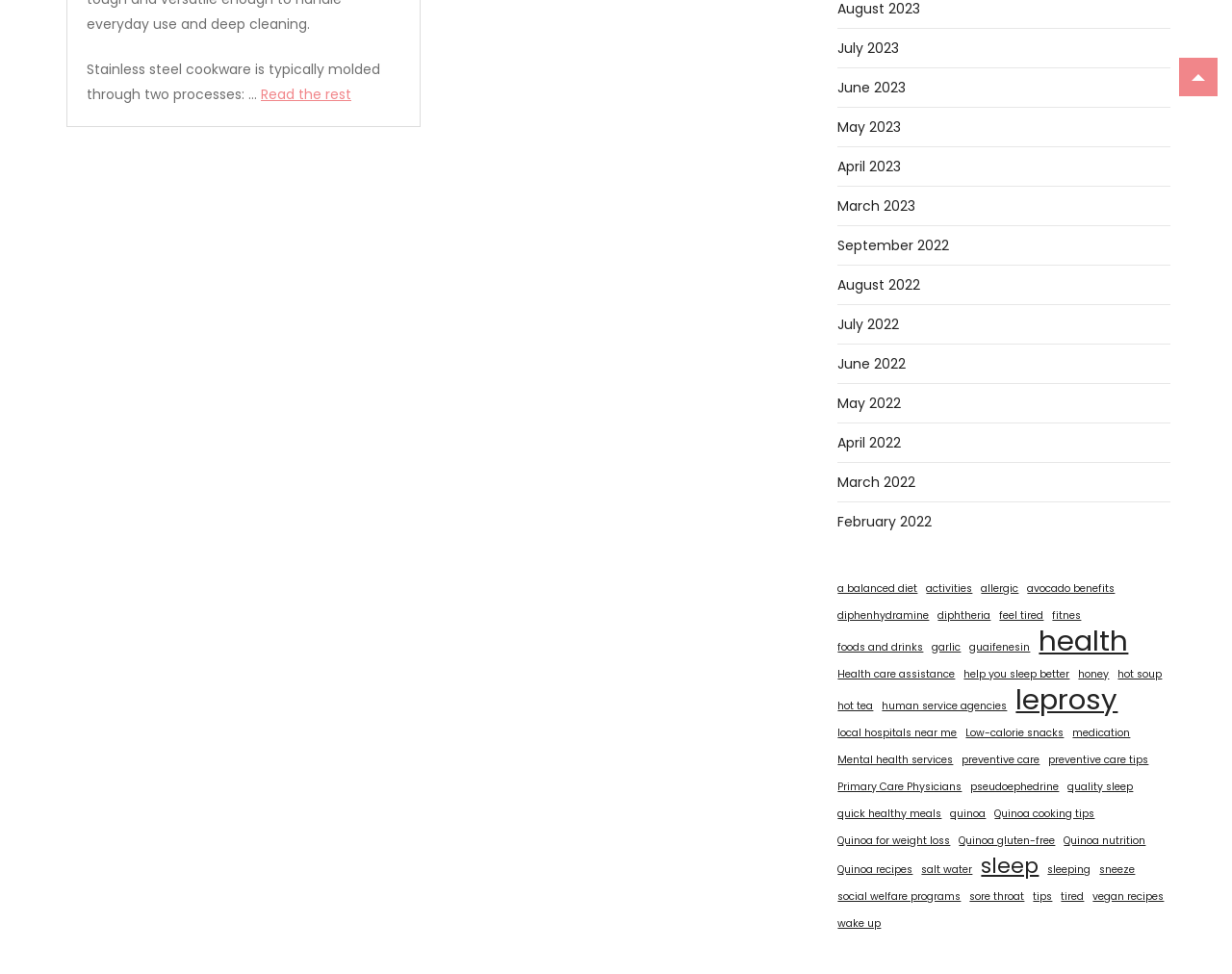What is the earliest month mentioned on the webpage?
Look at the webpage screenshot and answer the question with a detailed explanation.

By looking at the links on the webpage, I found that the earliest month mentioned is February 2022, which is linked as 'February 2022'.